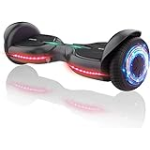Describe the image in great detail, covering all key points.

The image showcases a sleek TOMOLOO hoverboard designed for kids aged 6-12, featuring a modern, streamlined body with LED lighting. This electric-powered device is engineered for stability and safety, making it an excellent option for beginner riders. The vibrant lights not only enhance aesthetics but also improve visibility during rides. Ideal for young riders, the hoverboard combines fun with eco-friendly transportation, allowing children to explore their surroundings while honing balance and coordination skills. With its cutting-edge technology, it serves as both a playful toy and a practical mode of transport for urban environments.